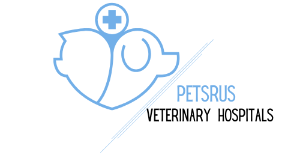Illustrate the scene in the image with a detailed description.

The image features the logo of Petsrus Veterinary Hospitals, prominently displaying a stylized graphic that combines a veterinary symbol with a dog's silhouette. Above this imagery, there is a medical cross, symbolizing health and care. The name "PETS RUS" is presented in a light blue font, while "VETERINARY HOSPITALS" is displayed in bold, black lettering beneath it. This logo encapsulates the essence of pet healthcare, reflecting the organization's commitment to providing professional veterinary services for pets.